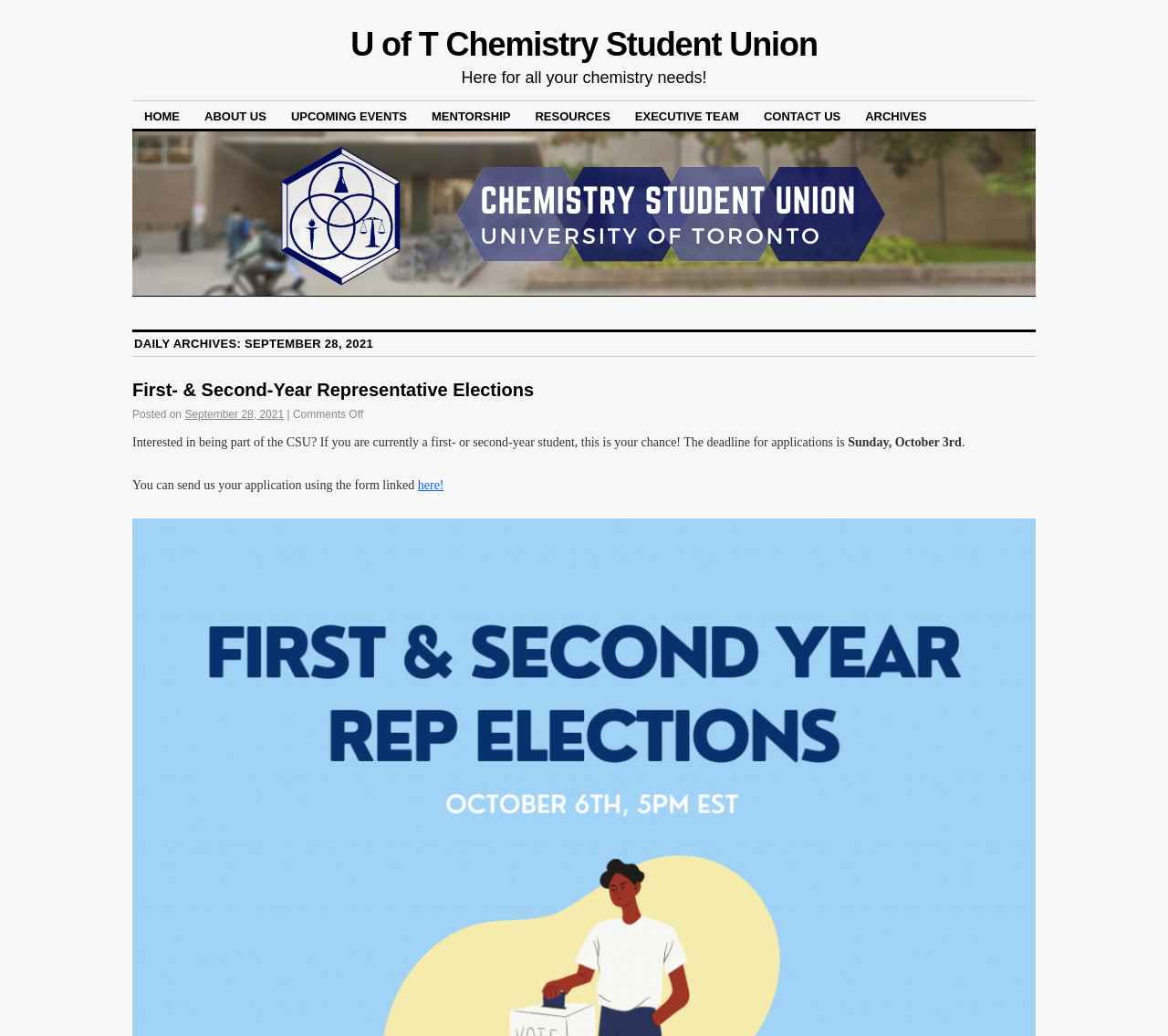Locate the bounding box coordinates of the area that needs to be clicked to fulfill the following instruction: "view upcoming events". The coordinates should be in the format of four float numbers between 0 and 1, namely [left, top, right, bottom].

[0.239, 0.098, 0.359, 0.124]